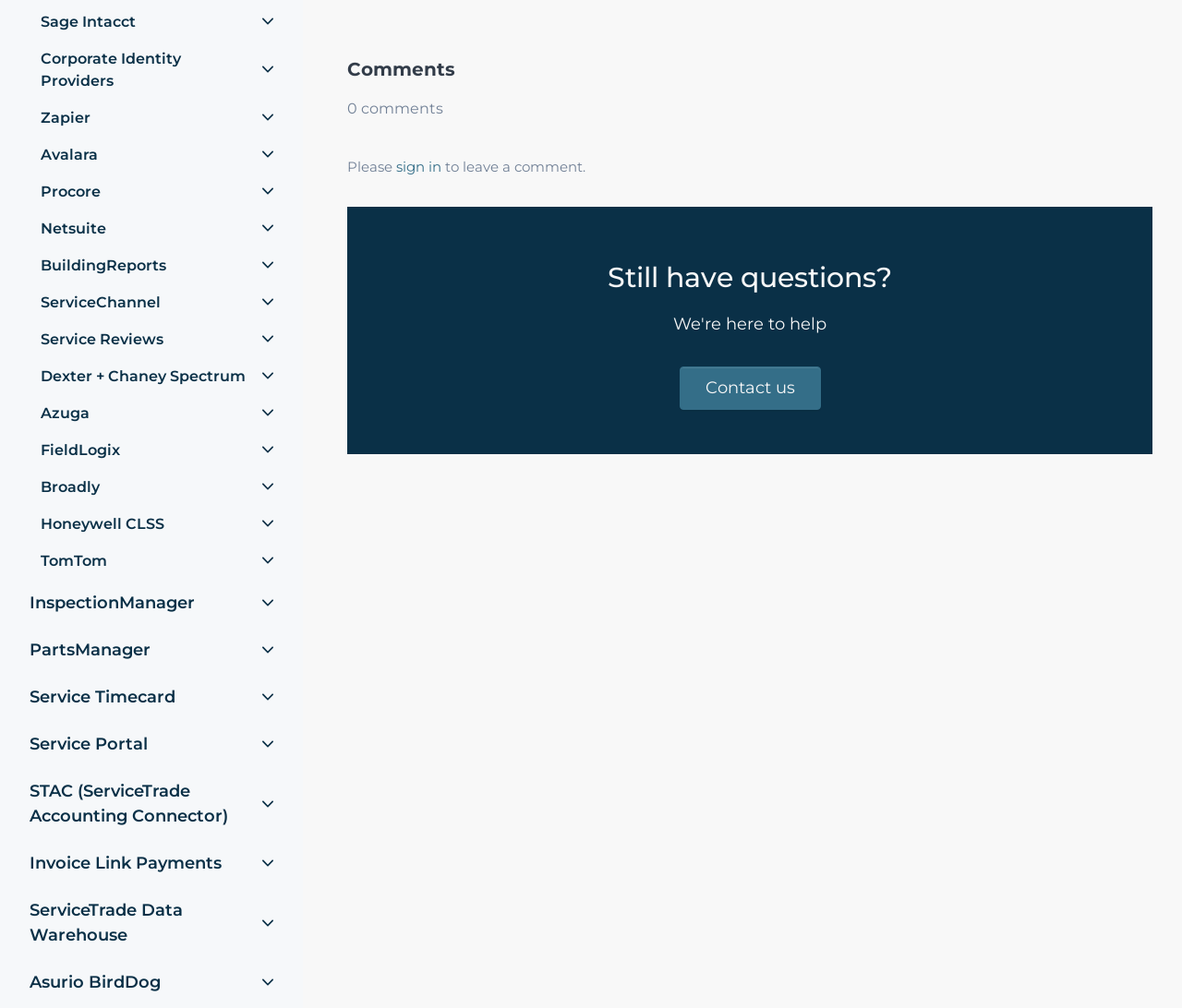Extract the bounding box of the UI element described as: "parent_node: TomTom".

[0.216, 0.538, 0.238, 0.575]